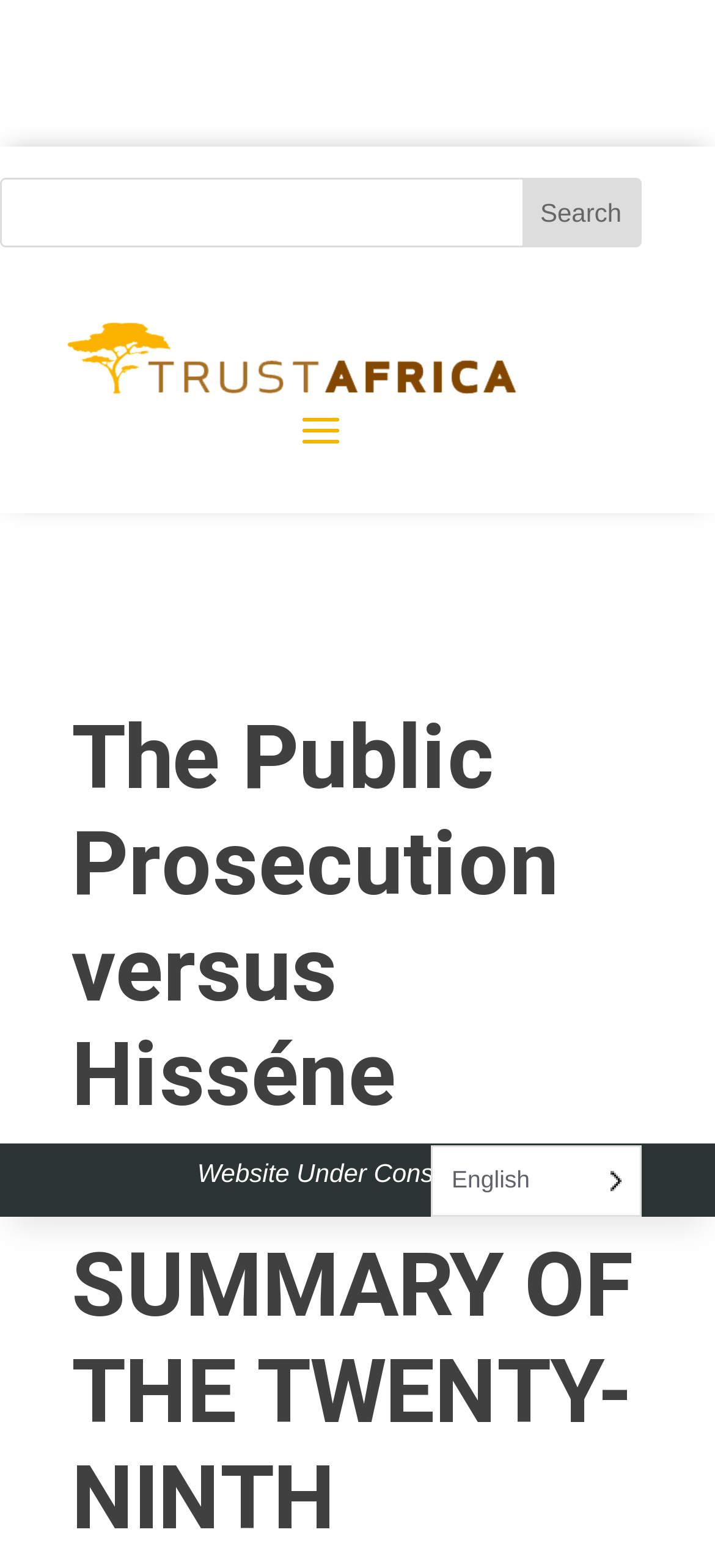Identify the bounding box coordinates for the UI element that matches this description: "name="s"".

[0.003, 0.115, 0.73, 0.157]